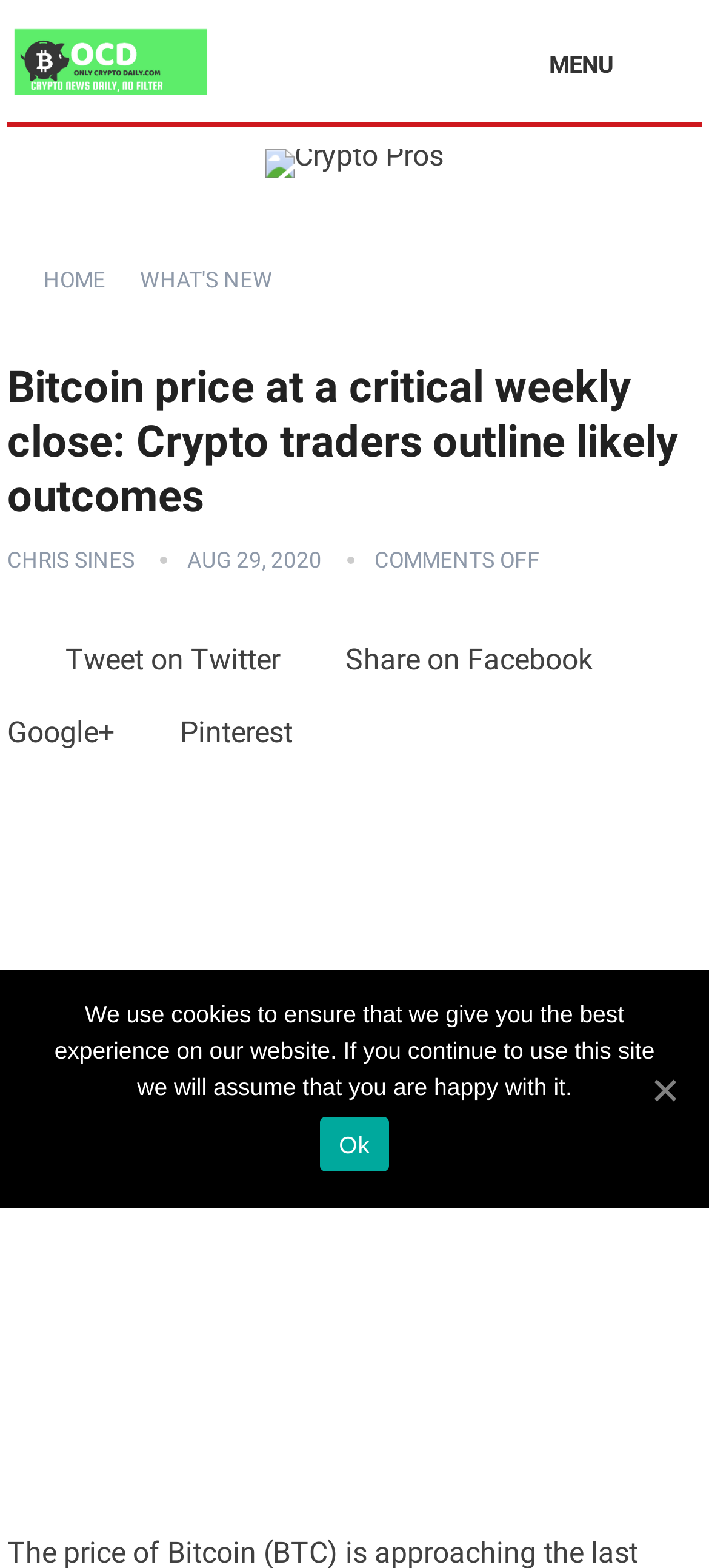Give a one-word or one-phrase response to the question: 
How many social media sharing buttons are there?

4